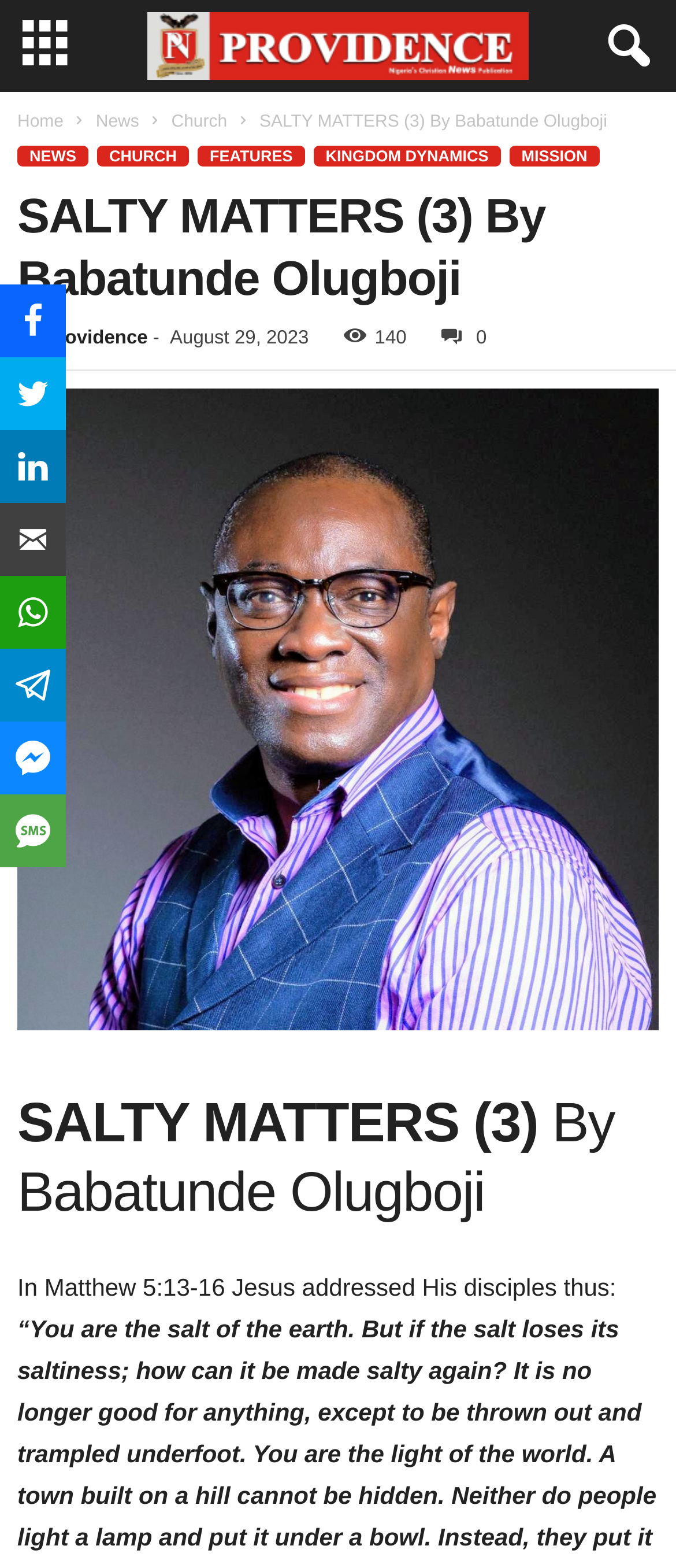Please locate the bounding box coordinates of the element that needs to be clicked to achieve the following instruction: "Check the date of the article". The coordinates should be four float numbers between 0 and 1, i.e., [left, top, right, bottom].

[0.251, 0.209, 0.457, 0.222]